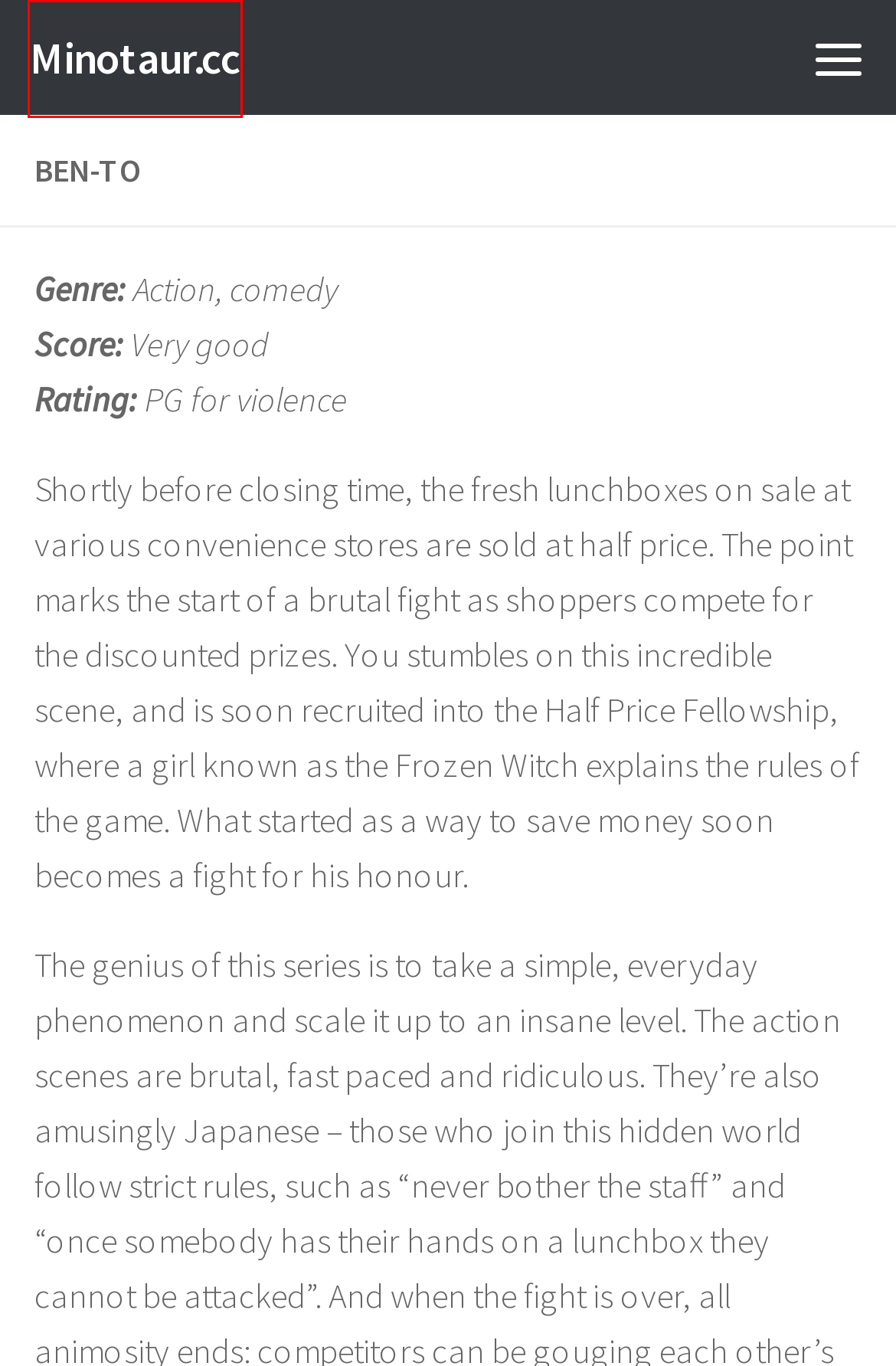Review the screenshot of a webpage that includes a red bounding box. Choose the webpage description that best matches the new webpage displayed after clicking the element within the bounding box. Here are the candidates:
A. Tech – Minotaur.cc
B. Travel – Minotaur.cc
C. July 2018 – Minotaur.cc
D. Minotaur.cc – ramblings on tech, photography and other geekery
E. 5G ‘Health Scares’ and the Anti-Tech Bandwagon (Part 2) – Minotaur.cc
F. May 2012 – Minotaur.cc
G. November 2013 – Minotaur.cc
H. 4G/LTE Internet for Vehicles – Minotaur.cc

D